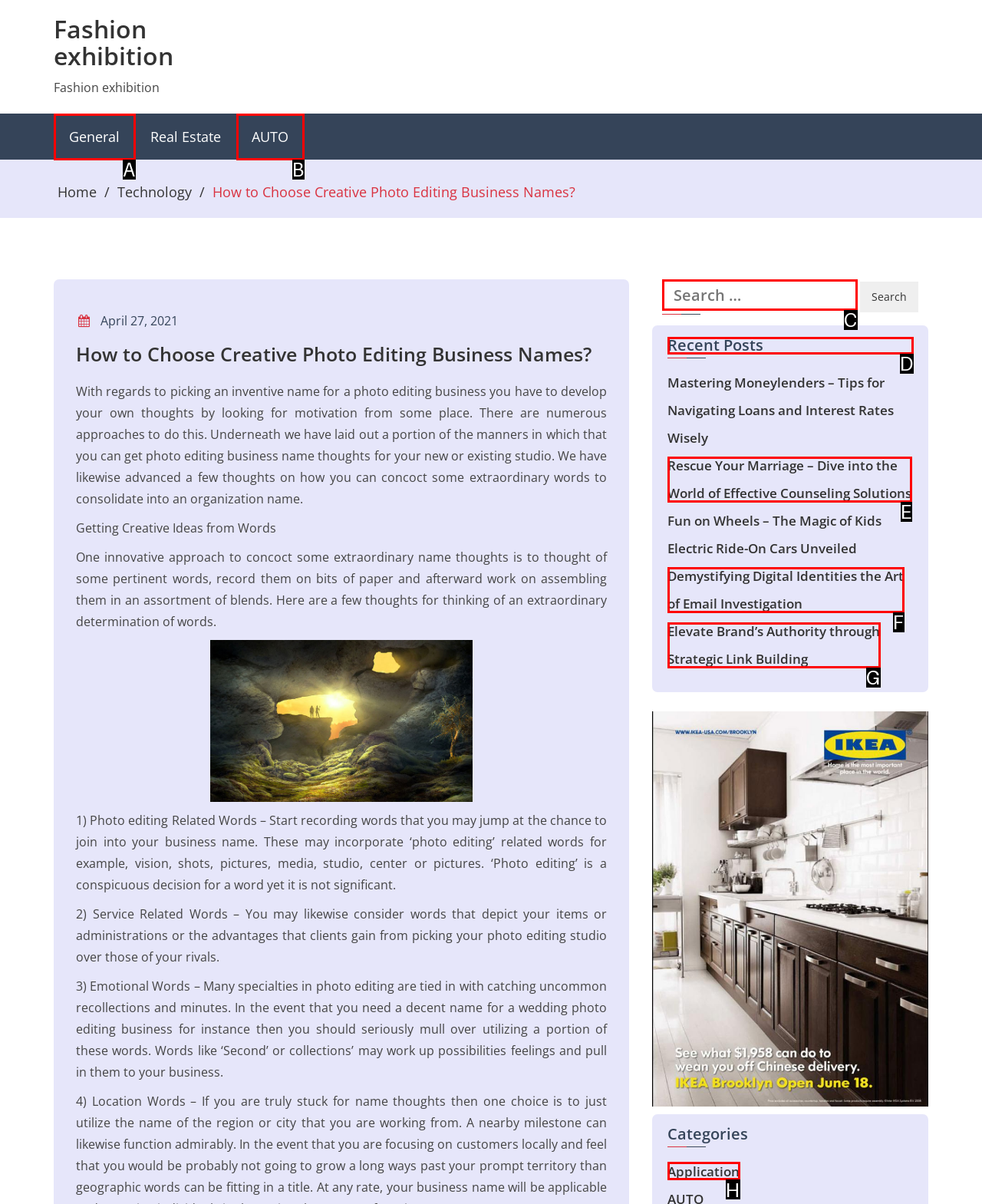Tell me the letter of the UI element to click in order to accomplish the following task: View Recent Posts
Answer with the letter of the chosen option from the given choices directly.

D